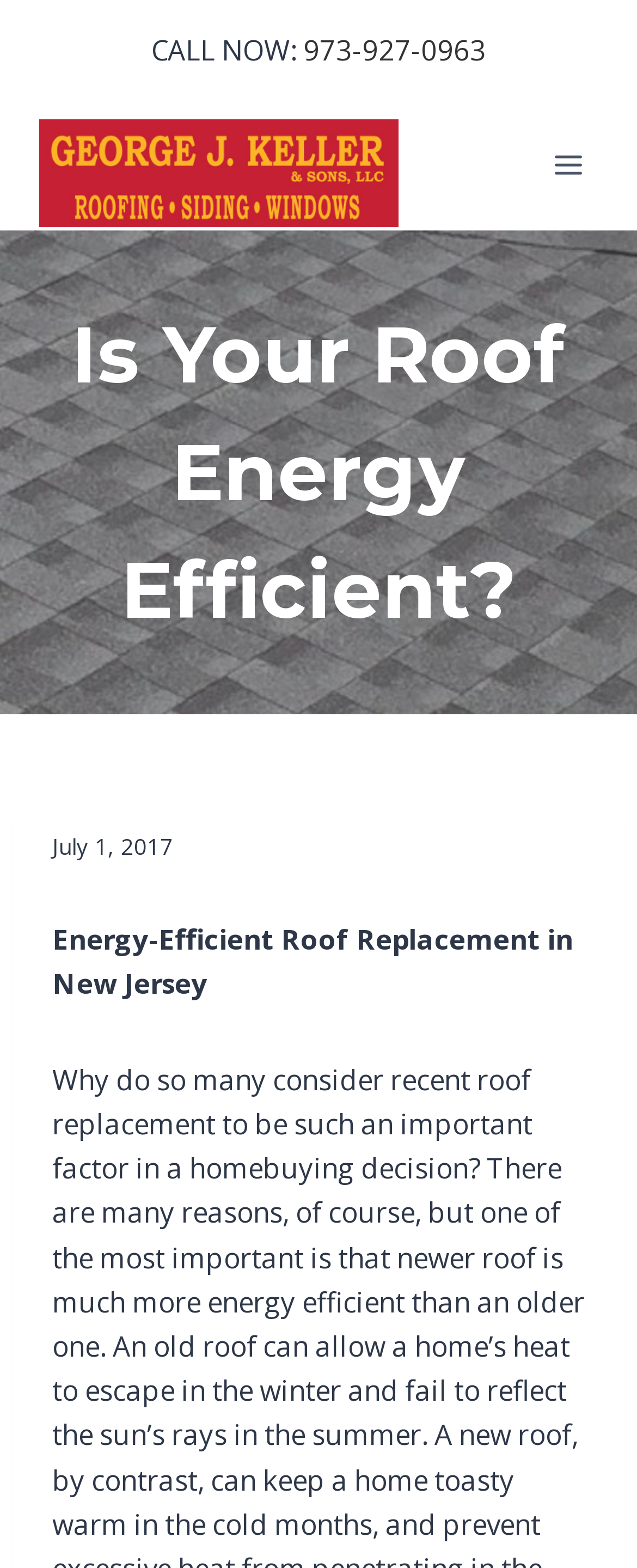Based on the element description 973-927-0963, identify the bounding box coordinates for the UI element. The coordinates should be in the format (top-left x, top-left y, bottom-right x, bottom-right y) and within the 0 to 1 range.

[0.476, 0.02, 0.763, 0.044]